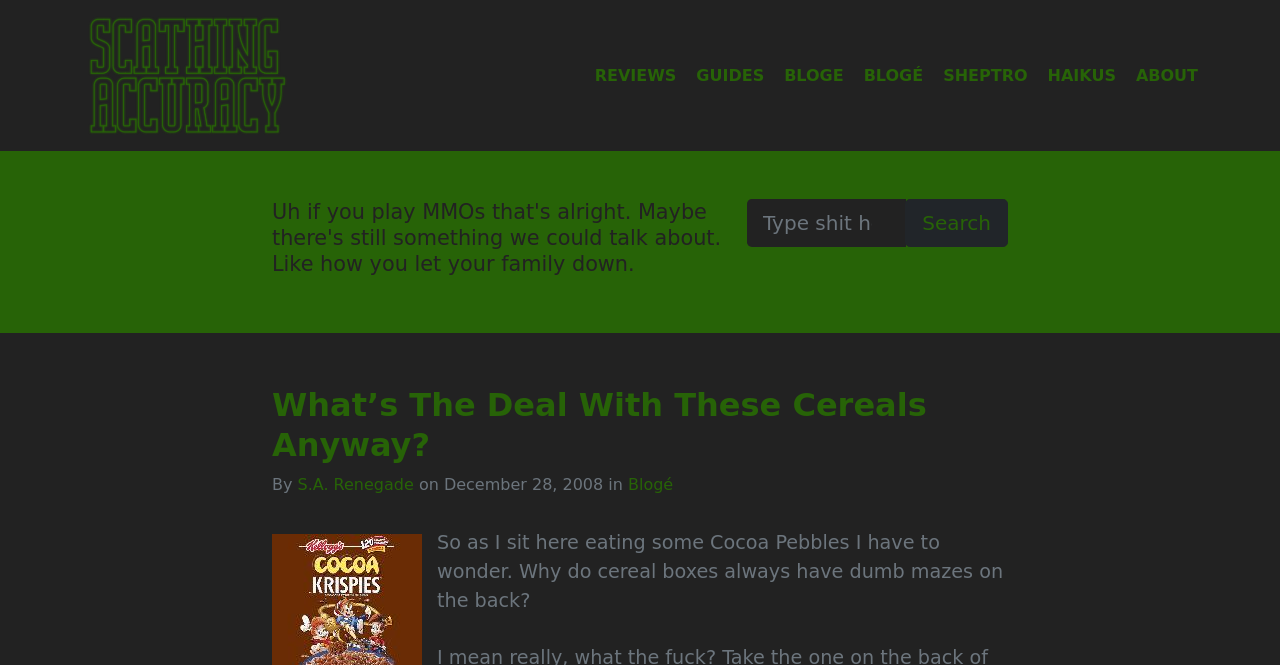Please determine the main heading text of this webpage.

Uh if you play MMOs that's alright. Maybe there's still something we could talk about. Like how you let your family down.